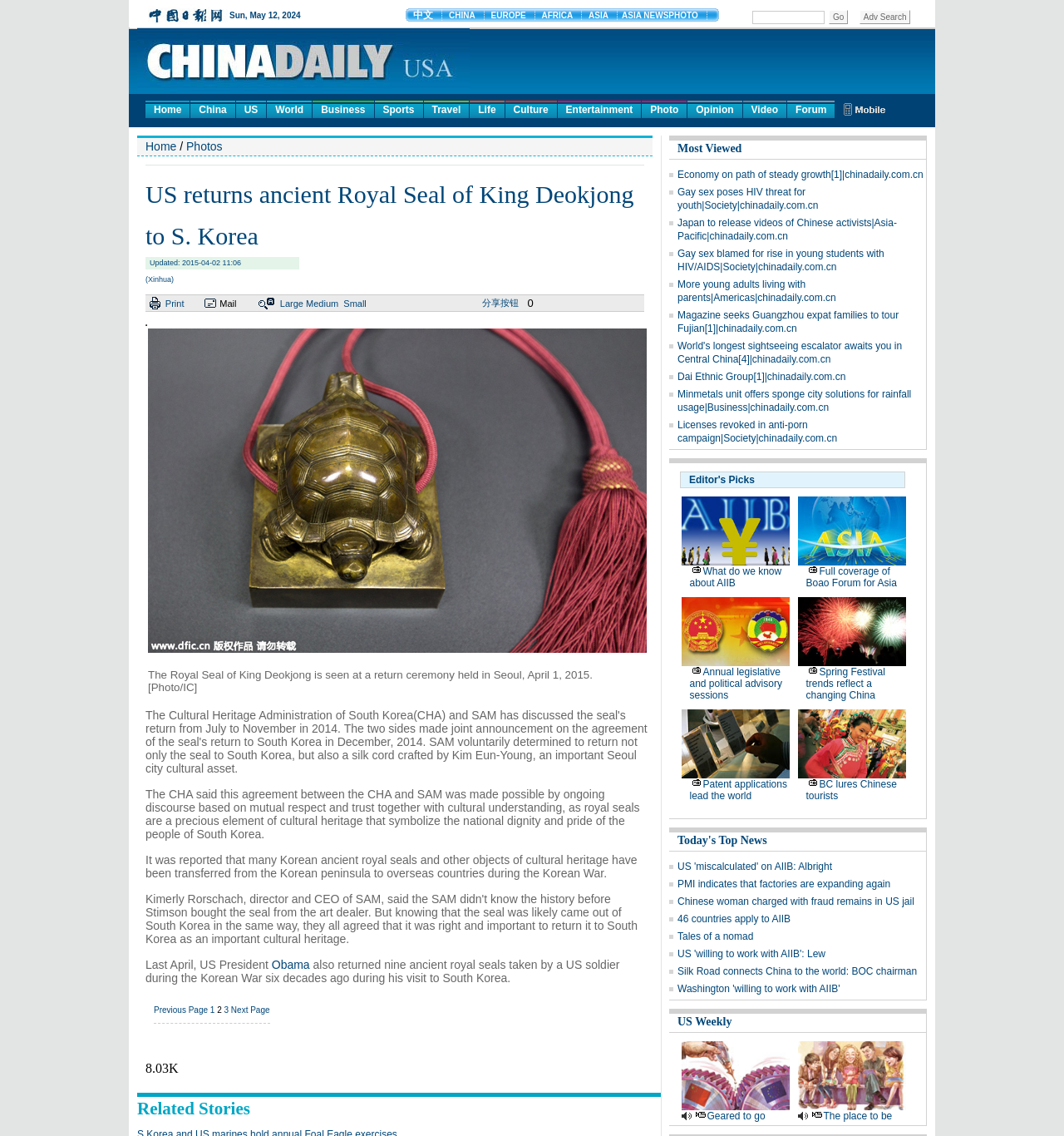Please identify the bounding box coordinates of the clickable region that I should interact with to perform the following instruction: "Go to the 'Next Page'". The coordinates should be expressed as four float numbers between 0 and 1, i.e., [left, top, right, bottom].

[0.217, 0.885, 0.254, 0.893]